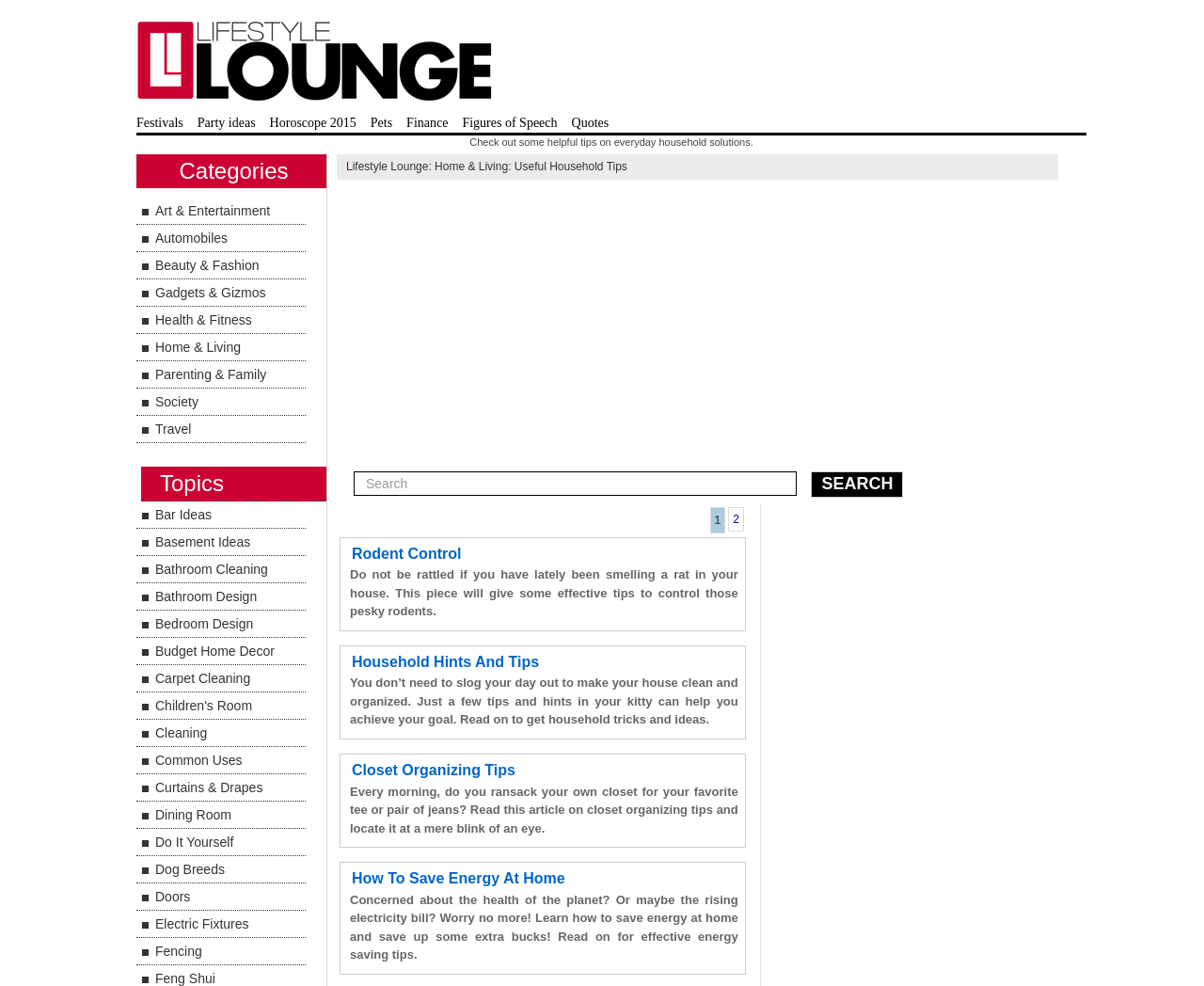Describe all visible elements and their arrangement on the webpage.

This webpage is about useful household tips and solutions. At the top, there is a logo "Lifestyle Lounge" with an image, followed by a row of links to various categories such as "Festivals", "Party ideas", "Horoscope 2015", and more. Below this, there is a heading "Check out some helpful tips on everyday household solutions" in a prominent font.

On the left side, there is a navigation menu with links to different categories like "Art & Entertainment", "Automobiles", "Beauty & Fashion", and more. Below this, there is another section titled "Topics" with links to specific topics like "Bar Ideas", "Basement Ideas", "Bathroom Cleaning", and many more.

On the right side, there is a search bar with a button labeled "SEARCH". Above this, there is an advertisement iframe.

The main content of the webpage is divided into four sections, each with a heading and a brief description. The sections are "Rodent Control", "Household Hints And Tips", "Closet Organizing Tips", and "How To Save Energy At Home". Each section has a link to a related article and a short summary of the article.

Overall, the webpage is well-organized and easy to navigate, with a clear focus on providing helpful tips and solutions for everyday household problems.